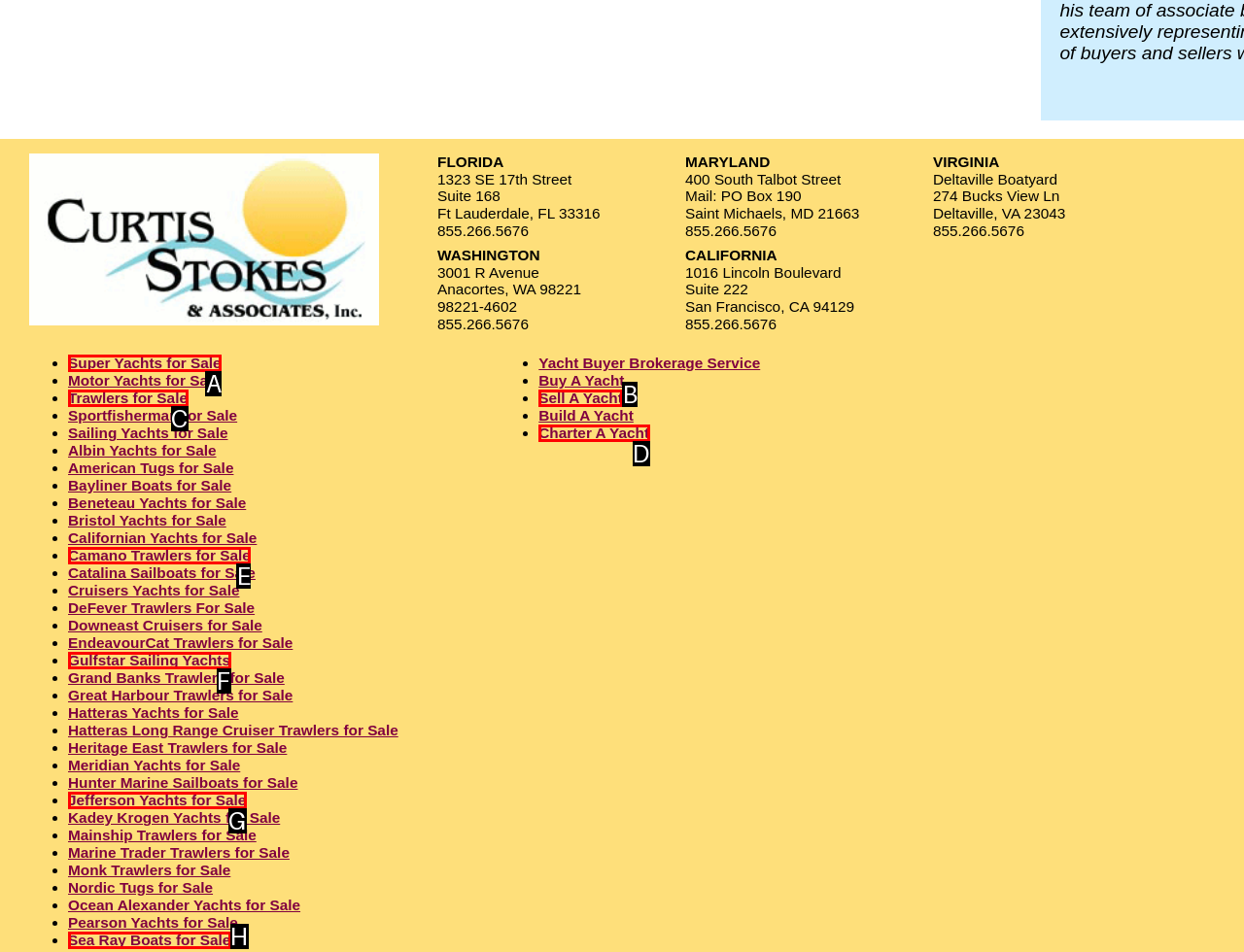For the task: Submit to the Technical Reports Archives, specify the letter of the option that should be clicked. Answer with the letter only.

None